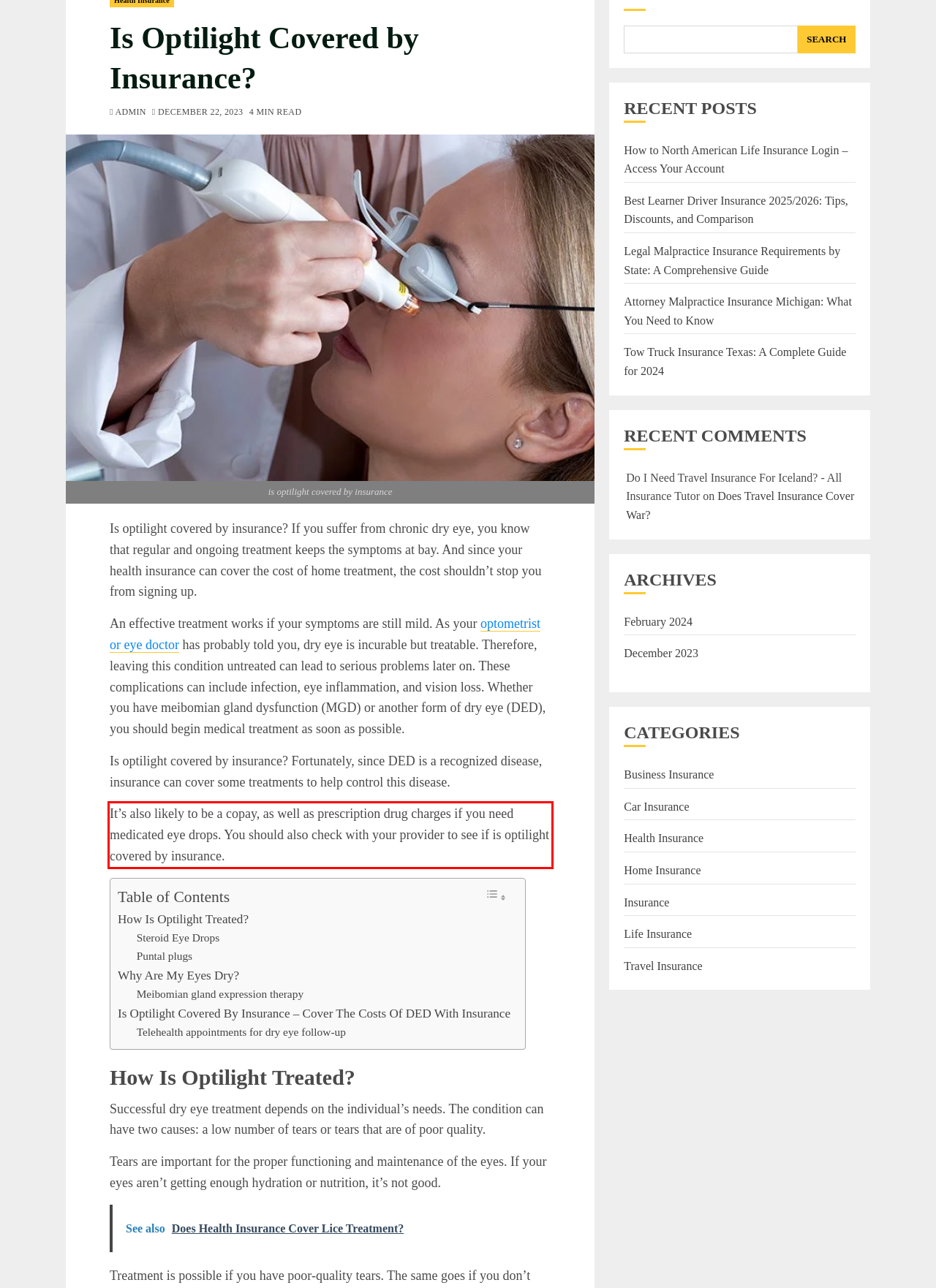Within the screenshot of a webpage, identify the red bounding box and perform OCR to capture the text content it contains.

It’s also likely to be a copay, as well as prescription drug charges if you need medicated eye drops. You should also check with your provider to see if is optilight covered by insurance.